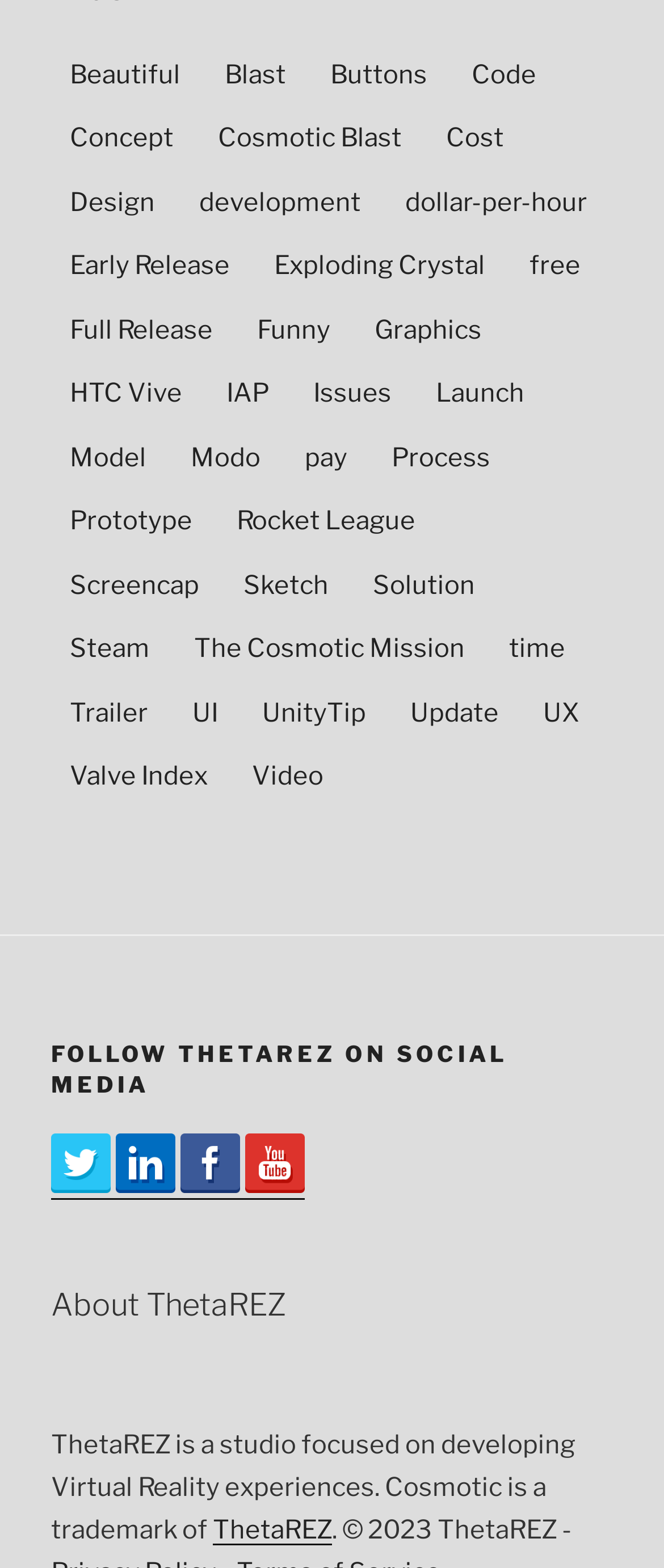Identify the bounding box for the described UI element. Provide the coordinates in (top-left x, top-left y, bottom-right x, bottom-right y) format with values ranging from 0 to 1: Screencap

[0.077, 0.356, 0.328, 0.392]